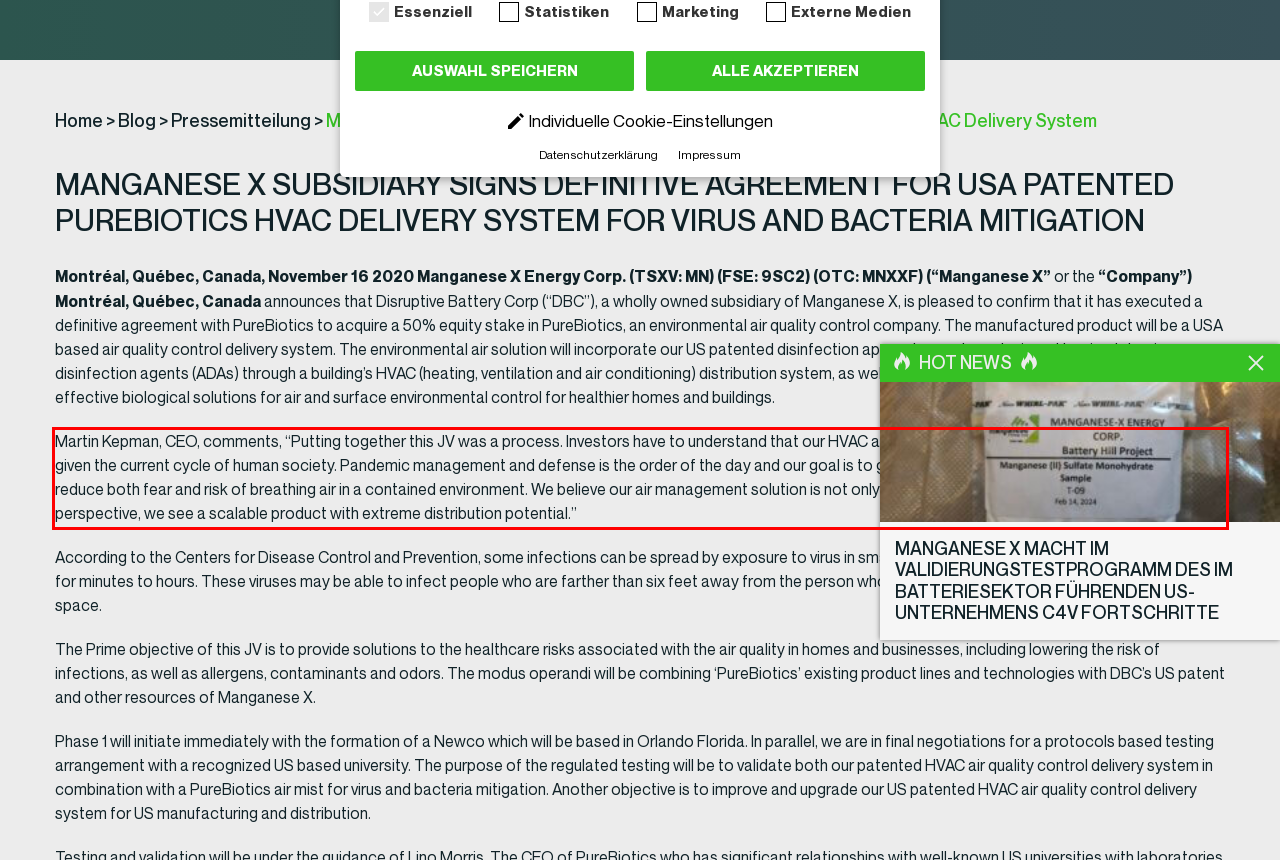In the screenshot of the webpage, find the red bounding box and perform OCR to obtain the text content restricted within this red bounding box.

Martin Kepman, CEO, comments, “Putting together this JV was a process. Investors have to understand that our HVAC and related air solution is a massive contemplation given the current cycle of human society. Pandemic management and defense is the order of the day and our goal is to get society mobilized again in such a way as to reduce both fear and risk of breathing air in a contained environment. We believe our air management solution is not only relevant but necessary. Further, from a business perspective, we see a scalable product with extreme distribution potential.”